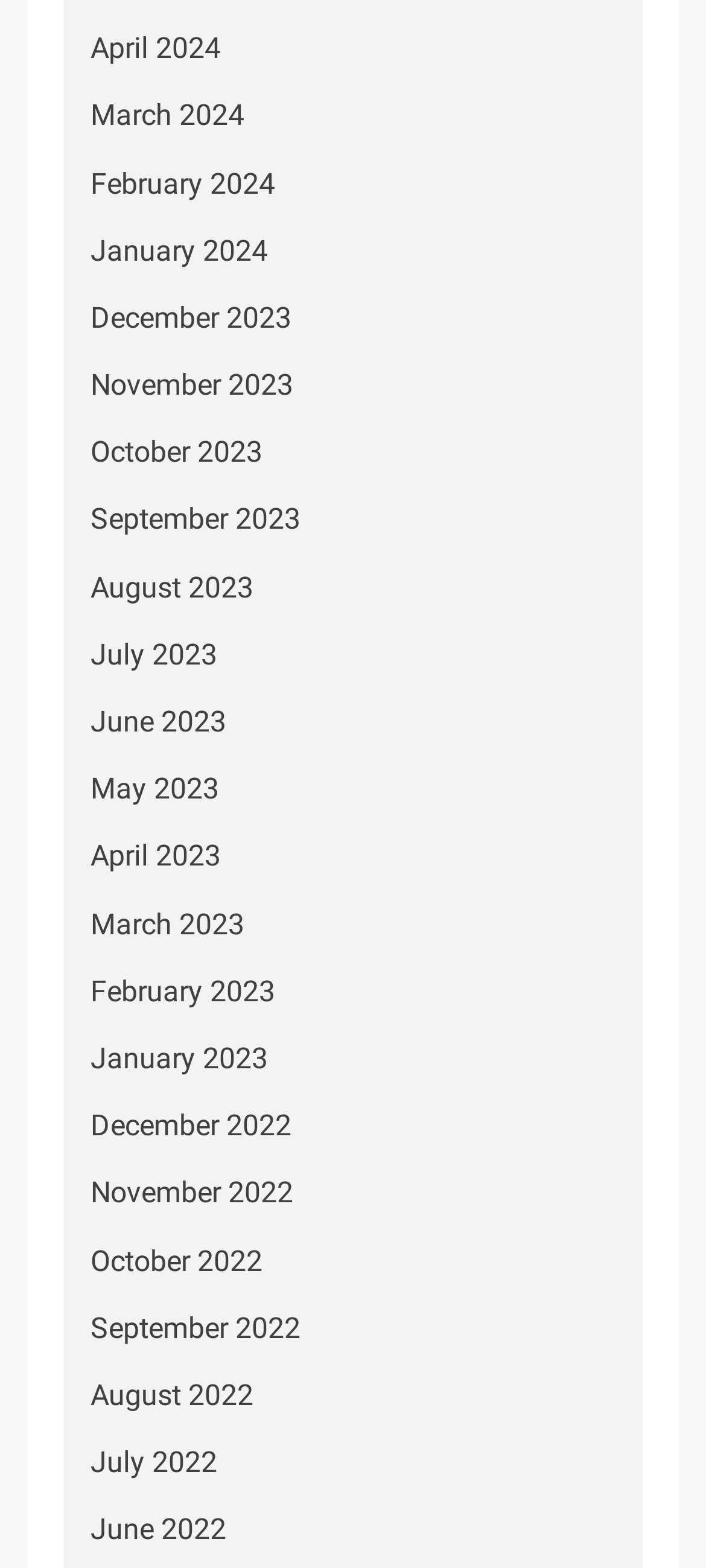Locate the bounding box coordinates of the element that needs to be clicked to carry out the instruction: "check February 2022". The coordinates should be given as four float numbers ranging from 0 to 1, i.e., [left, top, right, bottom].

[0.128, 0.621, 0.39, 0.643]